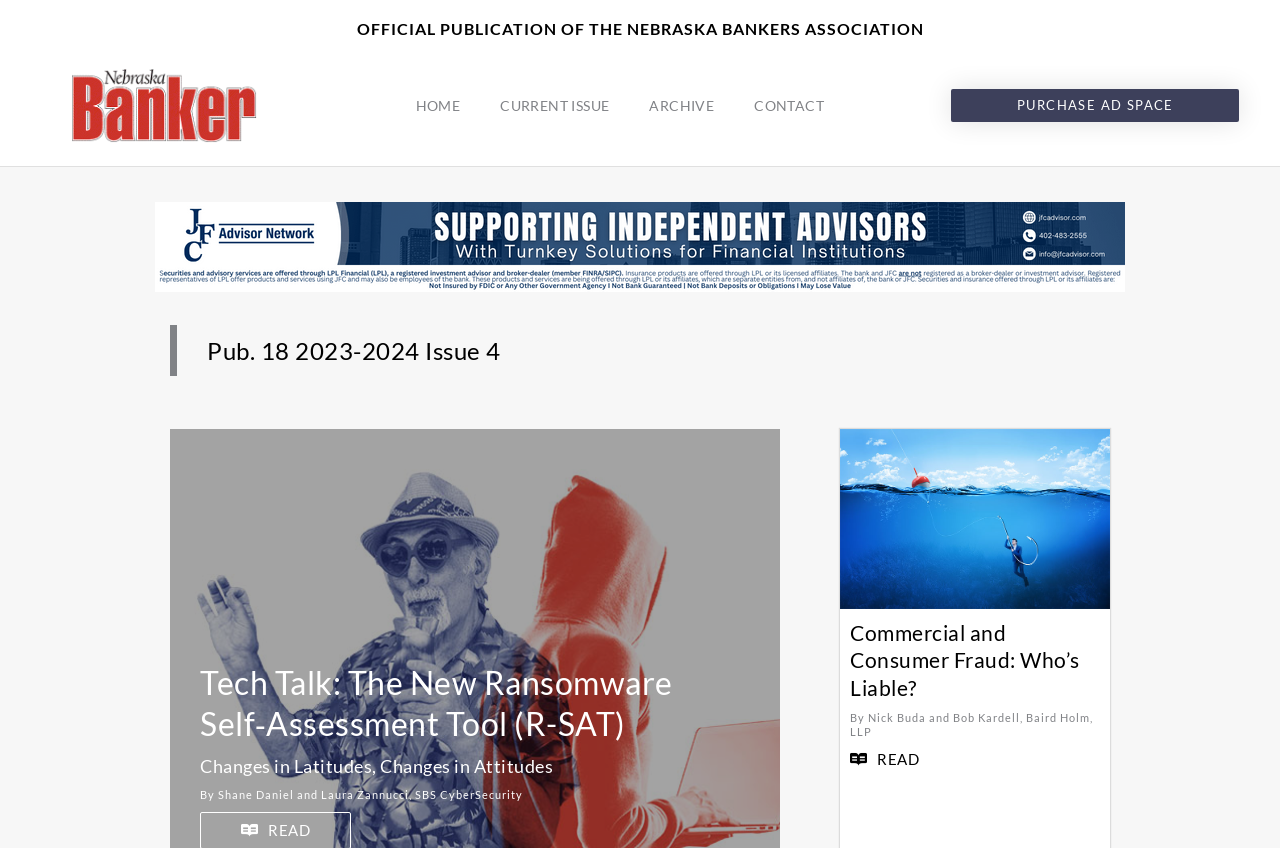Provide the bounding box coordinates for the area that should be clicked to complete the instruction: "read tech talk article".

[0.156, 0.781, 0.525, 0.876]